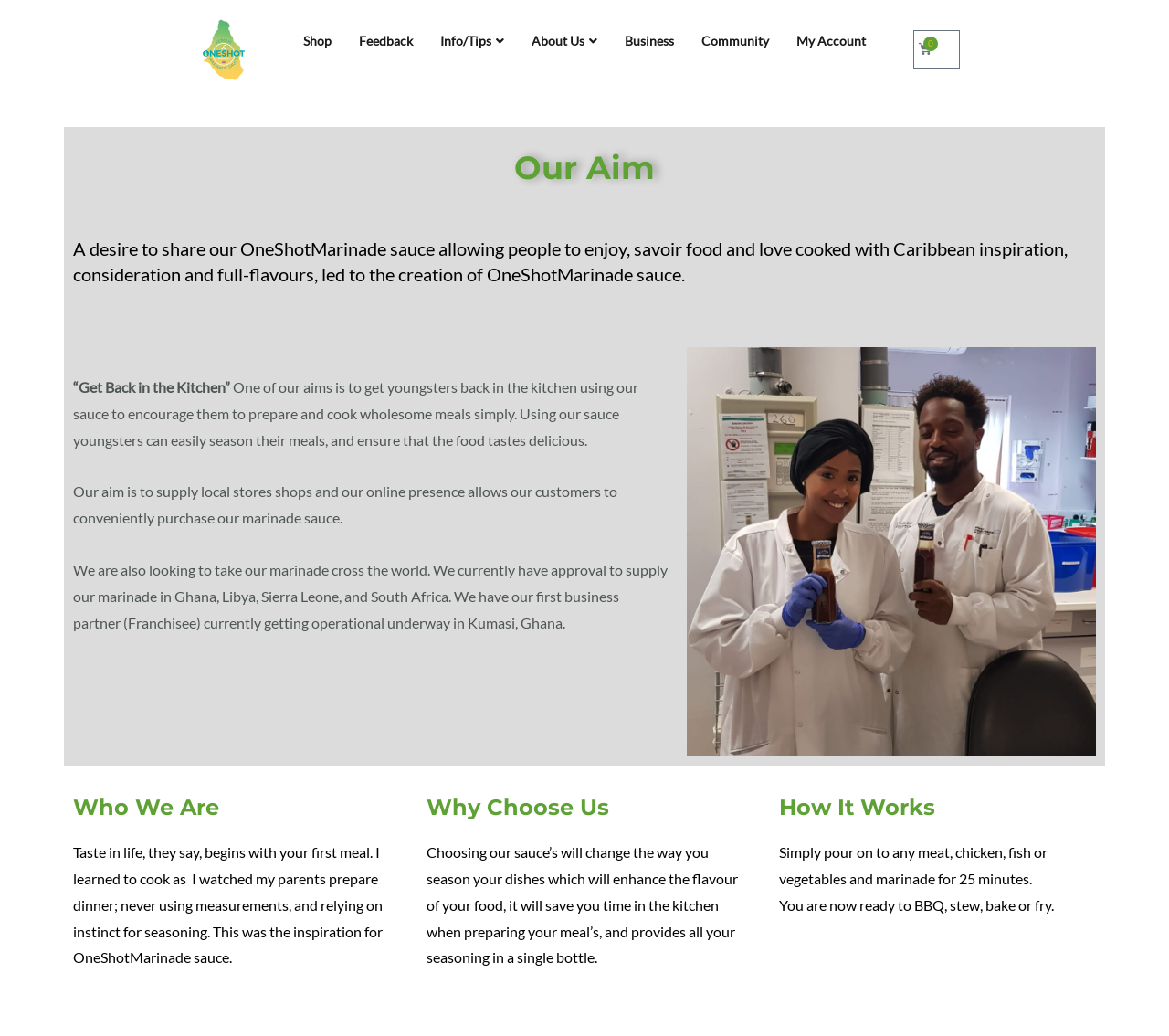Please identify the bounding box coordinates of the area I need to click to accomplish the following instruction: "Learn more about Info/Tips".

[0.365, 0.018, 0.443, 0.062]